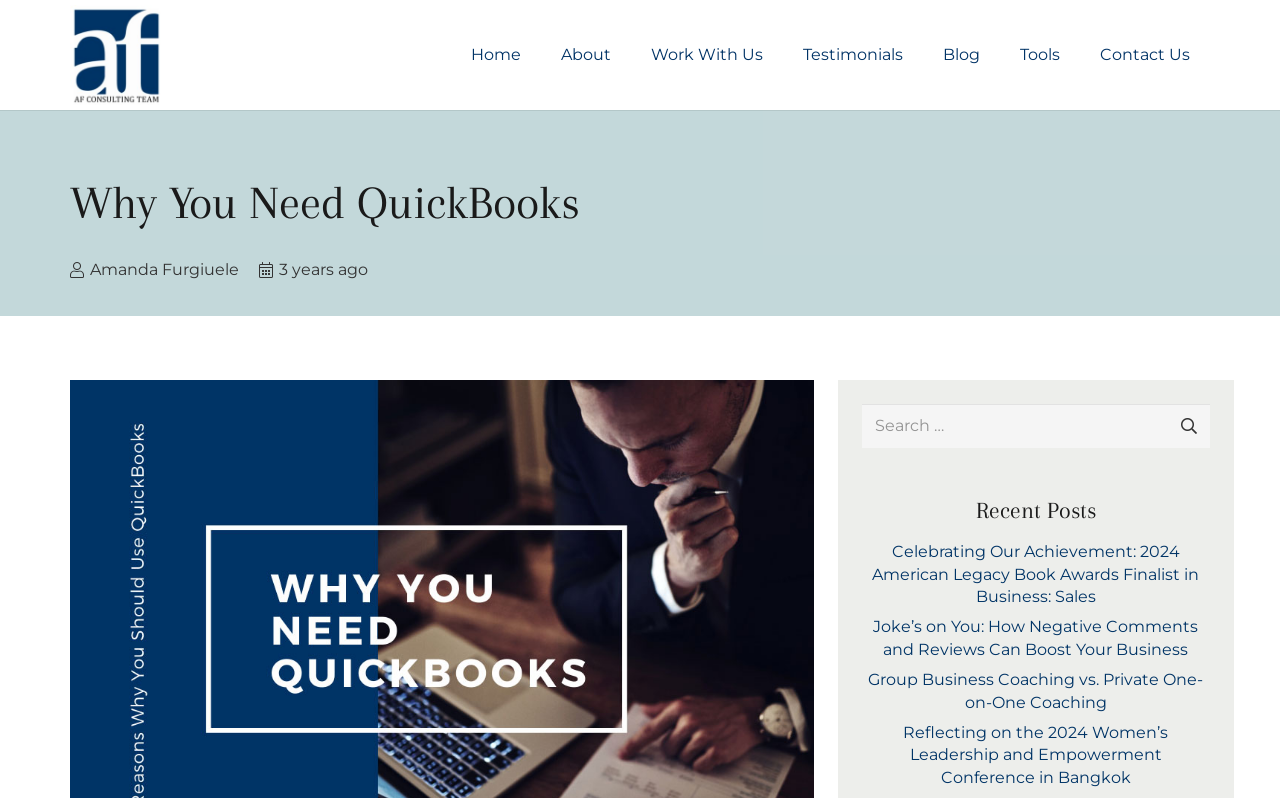Generate the main heading text from the webpage.

Why You Need QuickBooks